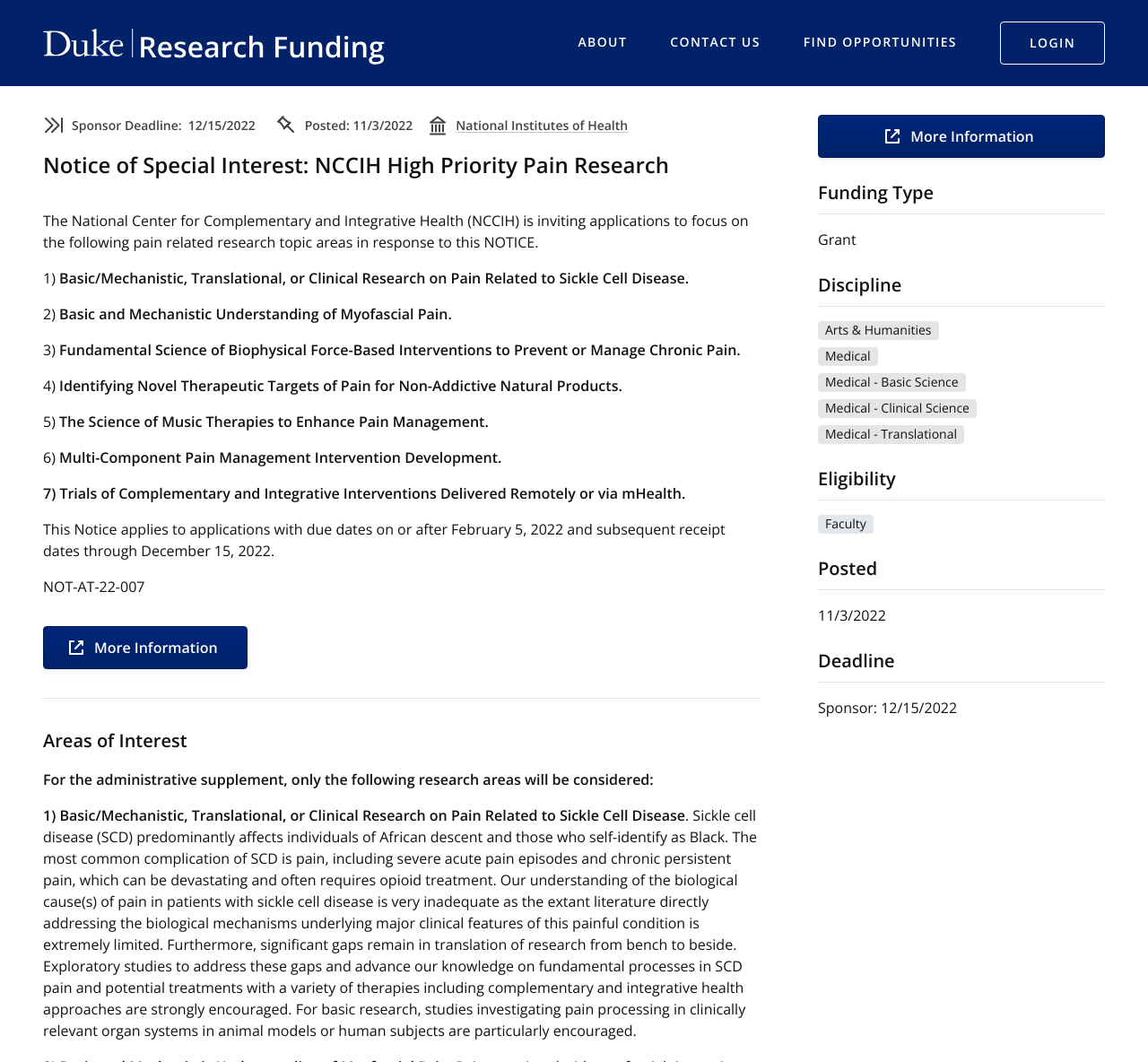Pinpoint the bounding box coordinates of the clickable element needed to complete the instruction: "Click on the 'More Information' link". The coordinates should be provided as four float numbers between 0 and 1: [left, top, right, bottom].

[0.712, 0.108, 0.962, 0.149]